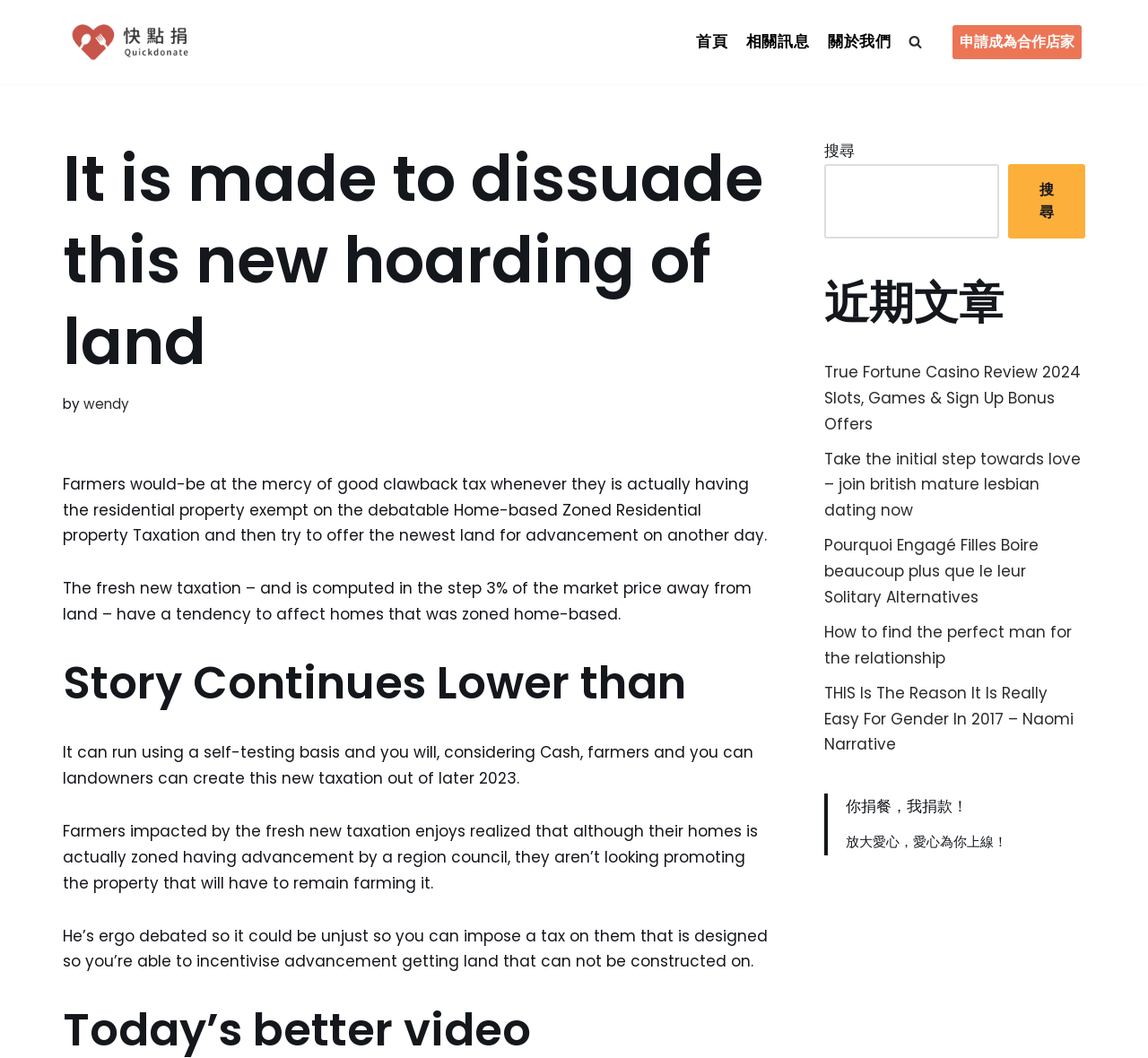Locate the bounding box coordinates of the area that needs to be clicked to fulfill the following instruction: "Donate now". The coordinates should be in the format of four float numbers between 0 and 1, namely [left, top, right, bottom].

[0.737, 0.752, 0.843, 0.772]